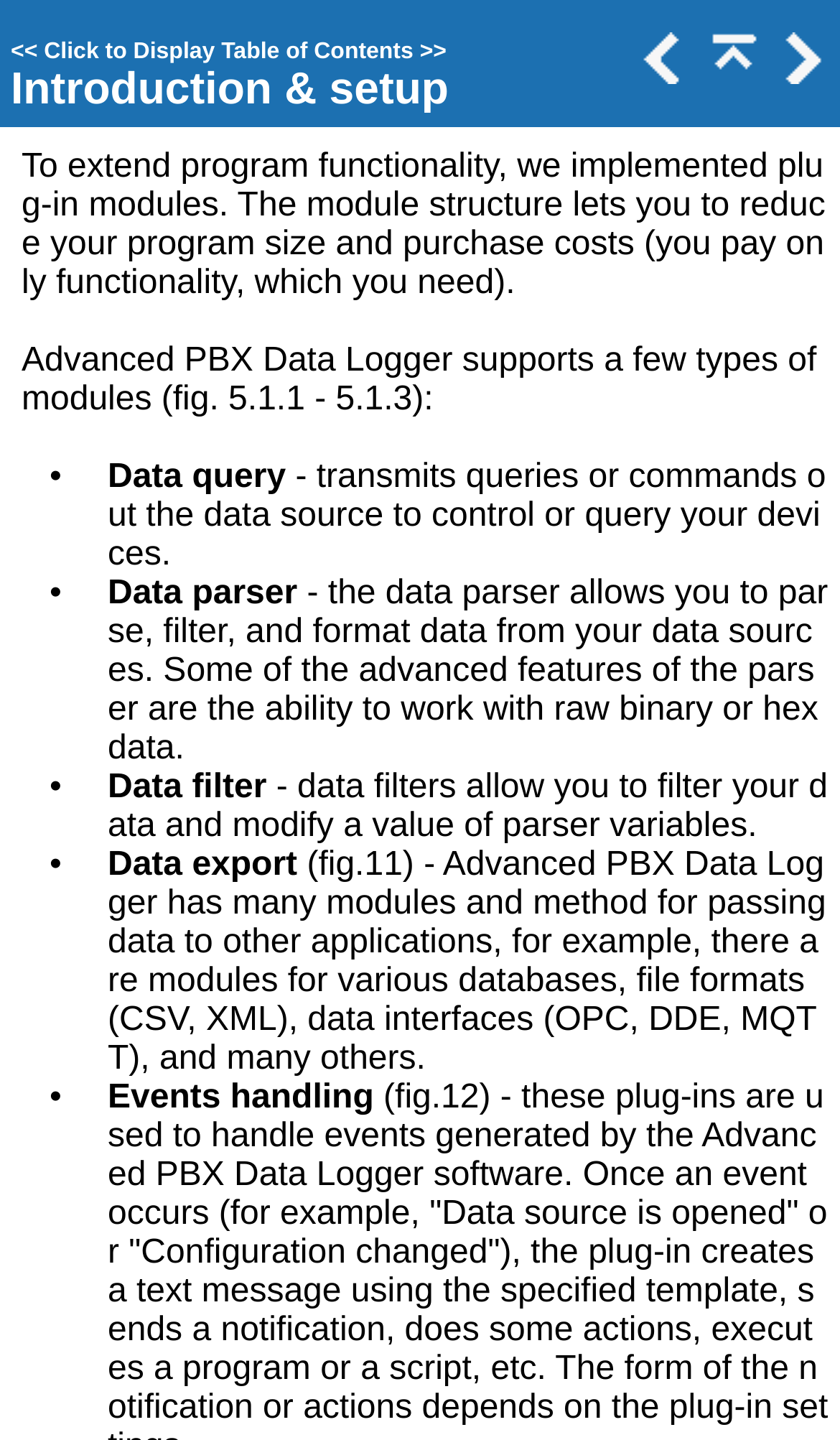Using details from the image, please answer the following question comprehensively:
How many types of modules are supported by Advanced PBX Data Logger?

The webpage mentions that Advanced PBX Data Logger supports a few types of modules, which are listed as data query, data parser, data filter, data export, and events handling.